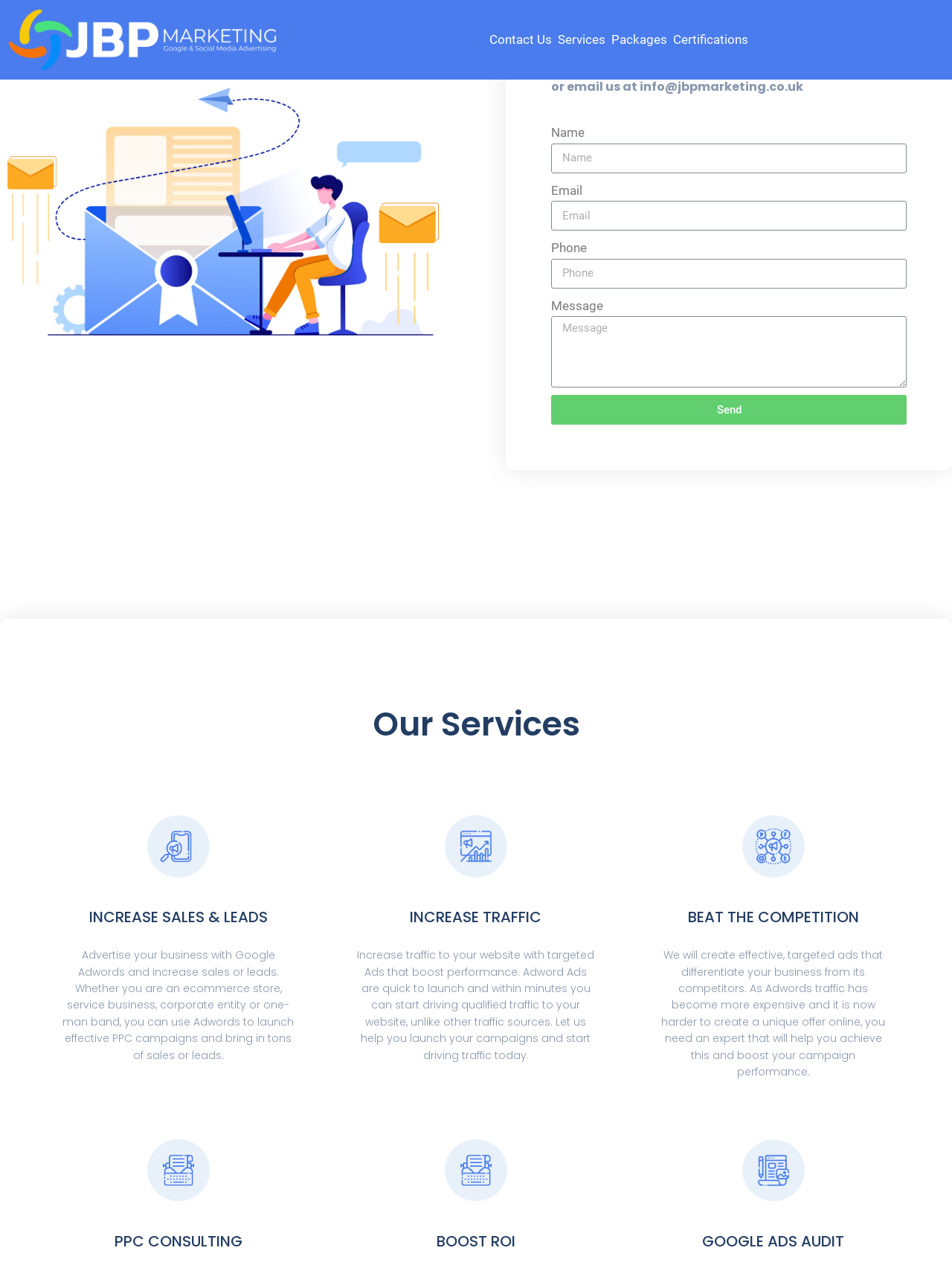Find the bounding box coordinates for the UI element that matches this description: "parent_node: Email name="form_fields[email]" placeholder="Email"".

[0.579, 0.158, 0.952, 0.182]